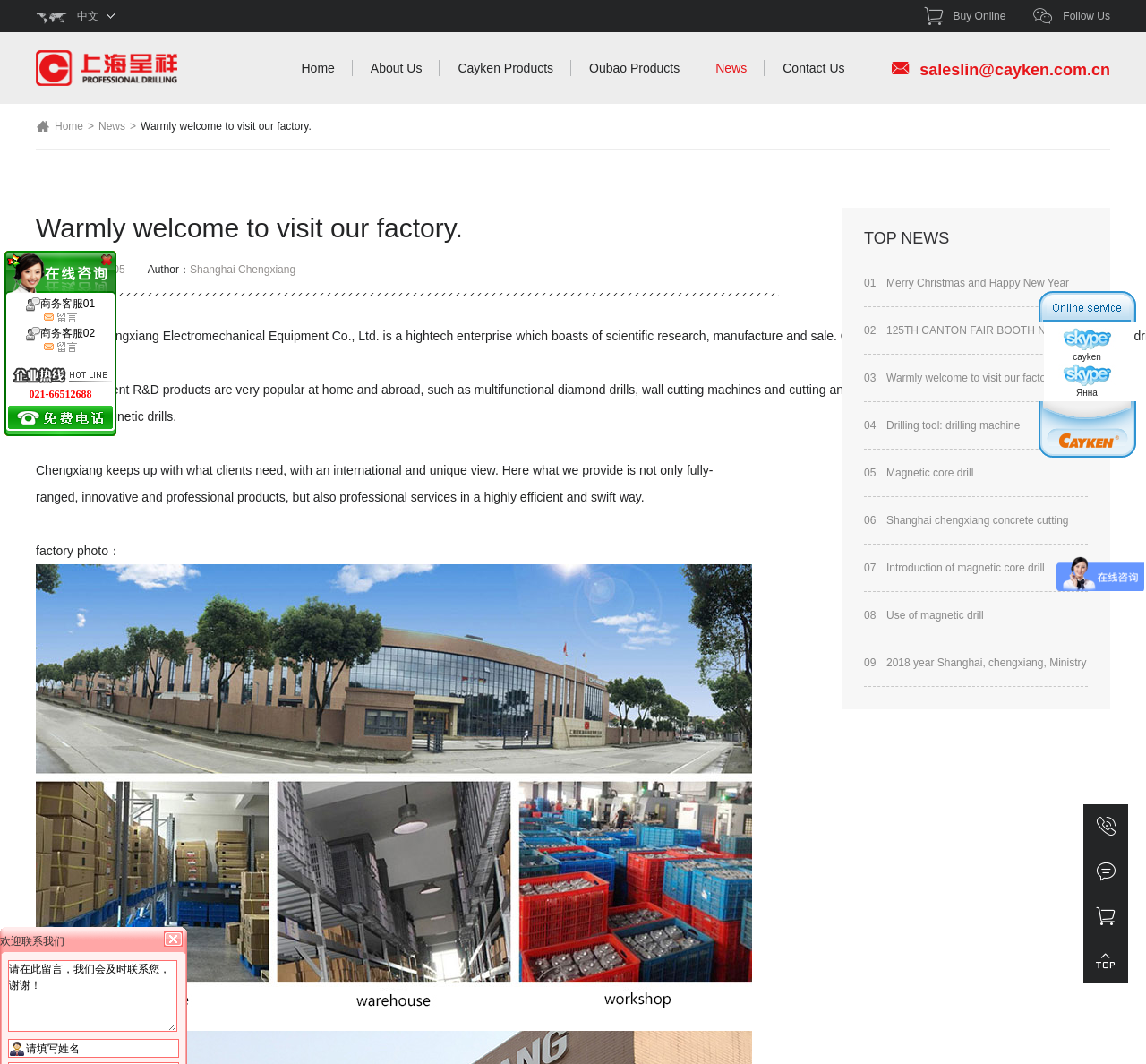Answer briefly with one word or phrase:
What is the name of the company?

Shanghai Chengxiang